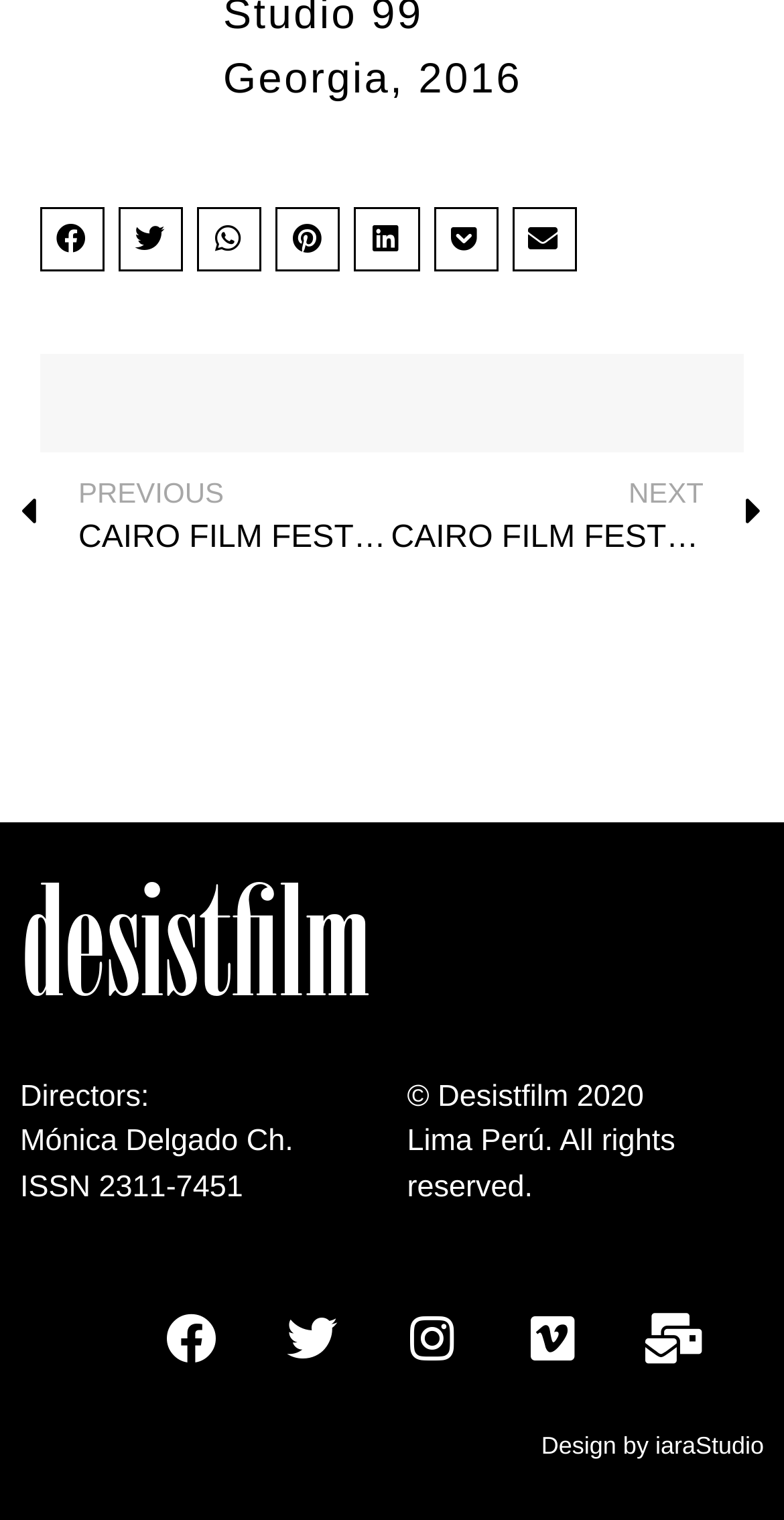Identify the bounding box coordinates of the part that should be clicked to carry out this instruction: "View the article submitted information".

None